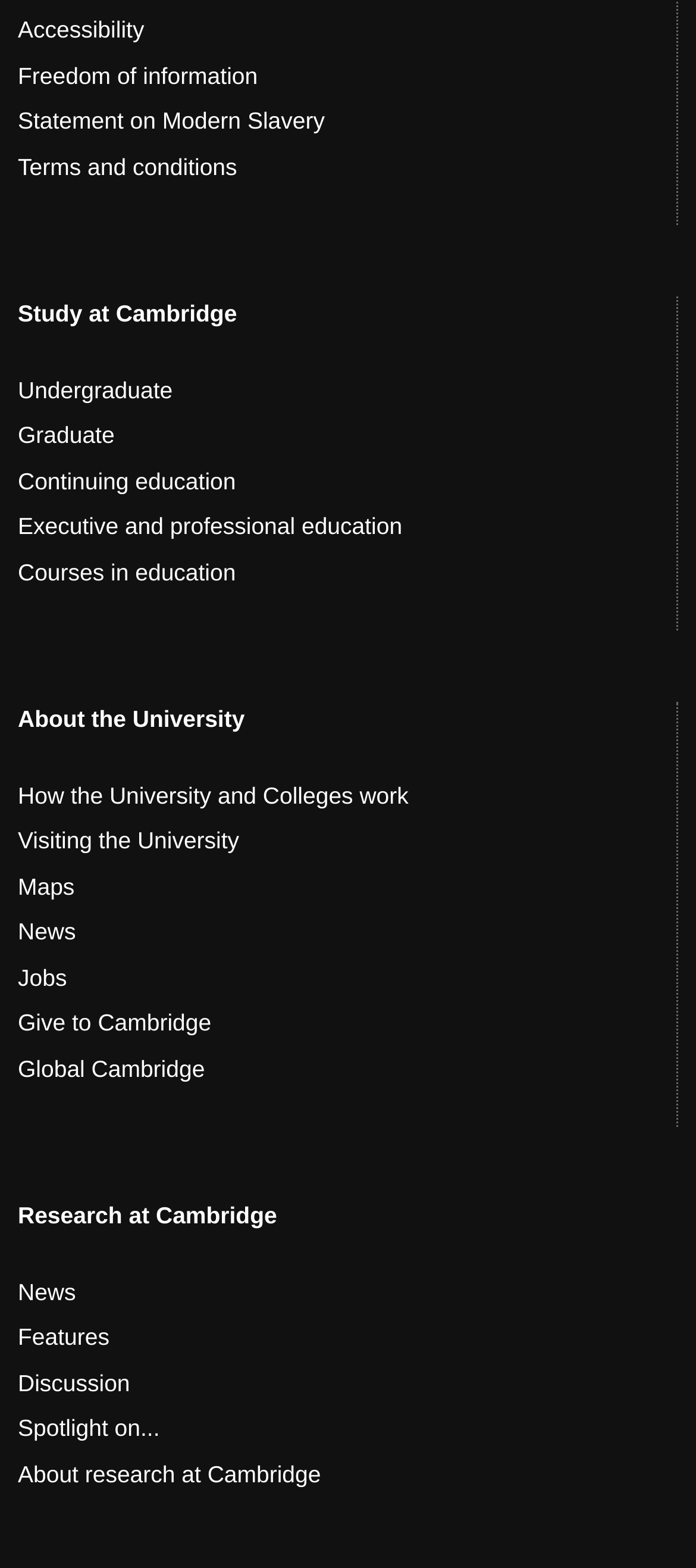How many links are available on the webpage?
Based on the image, provide a one-word or brief-phrase response.

24